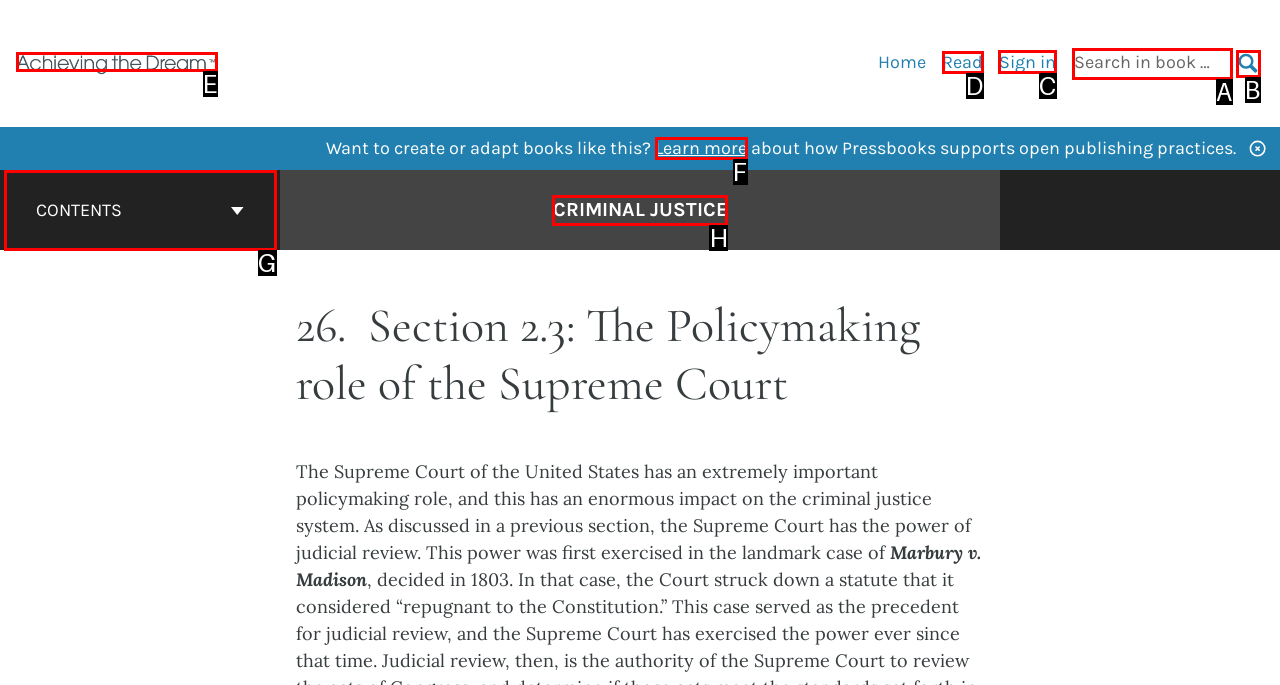Point out the correct UI element to click to carry out this instruction: Read about World Cancer Day 2023
Answer with the letter of the chosen option from the provided choices directly.

None